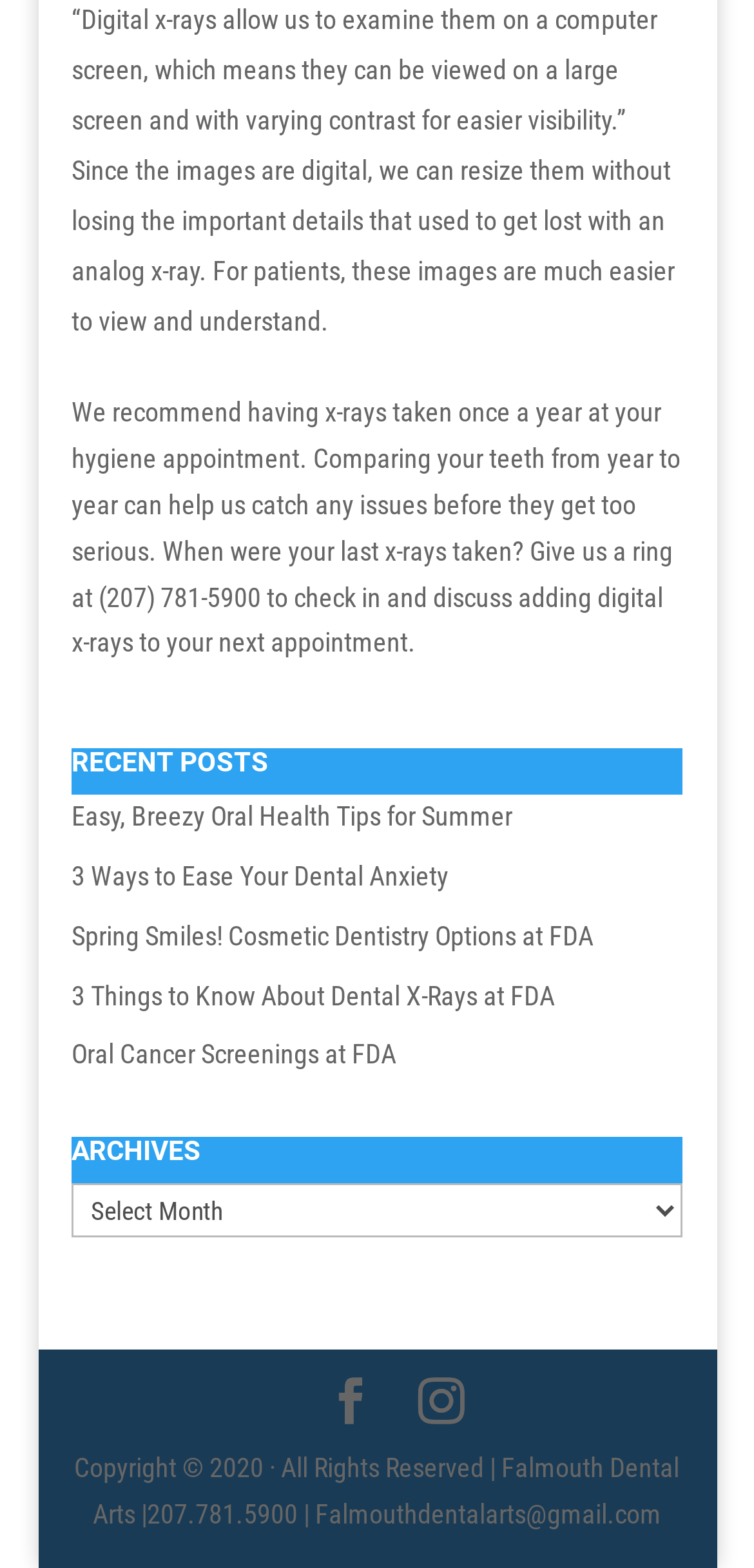What is the email address of Falmouth Dental Arts?
From the screenshot, provide a brief answer in one word or phrase.

Falmouthdentalarts@gmail.com